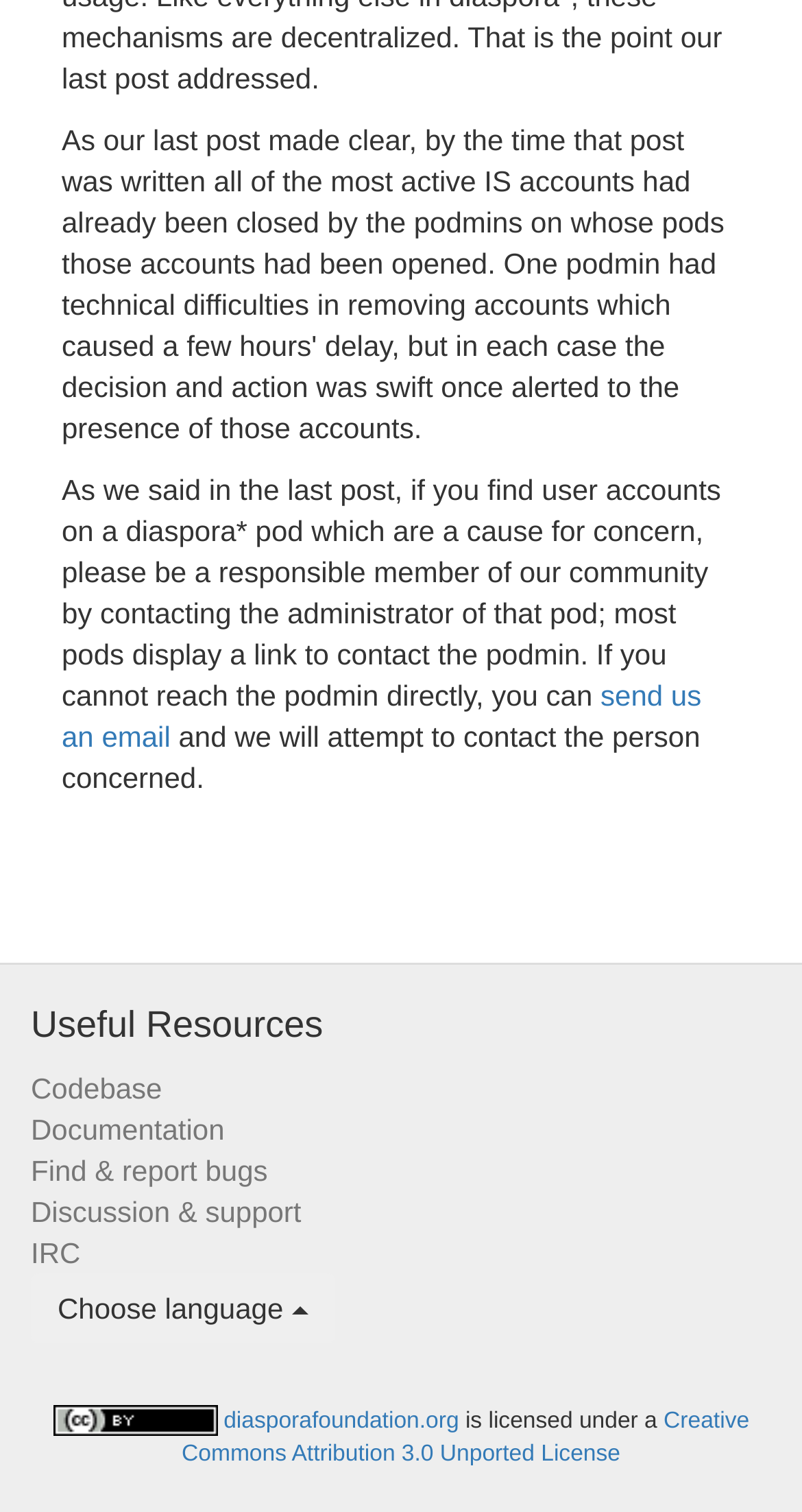Give the bounding box coordinates for the element described as: "Documentation".

[0.038, 0.736, 0.28, 0.757]